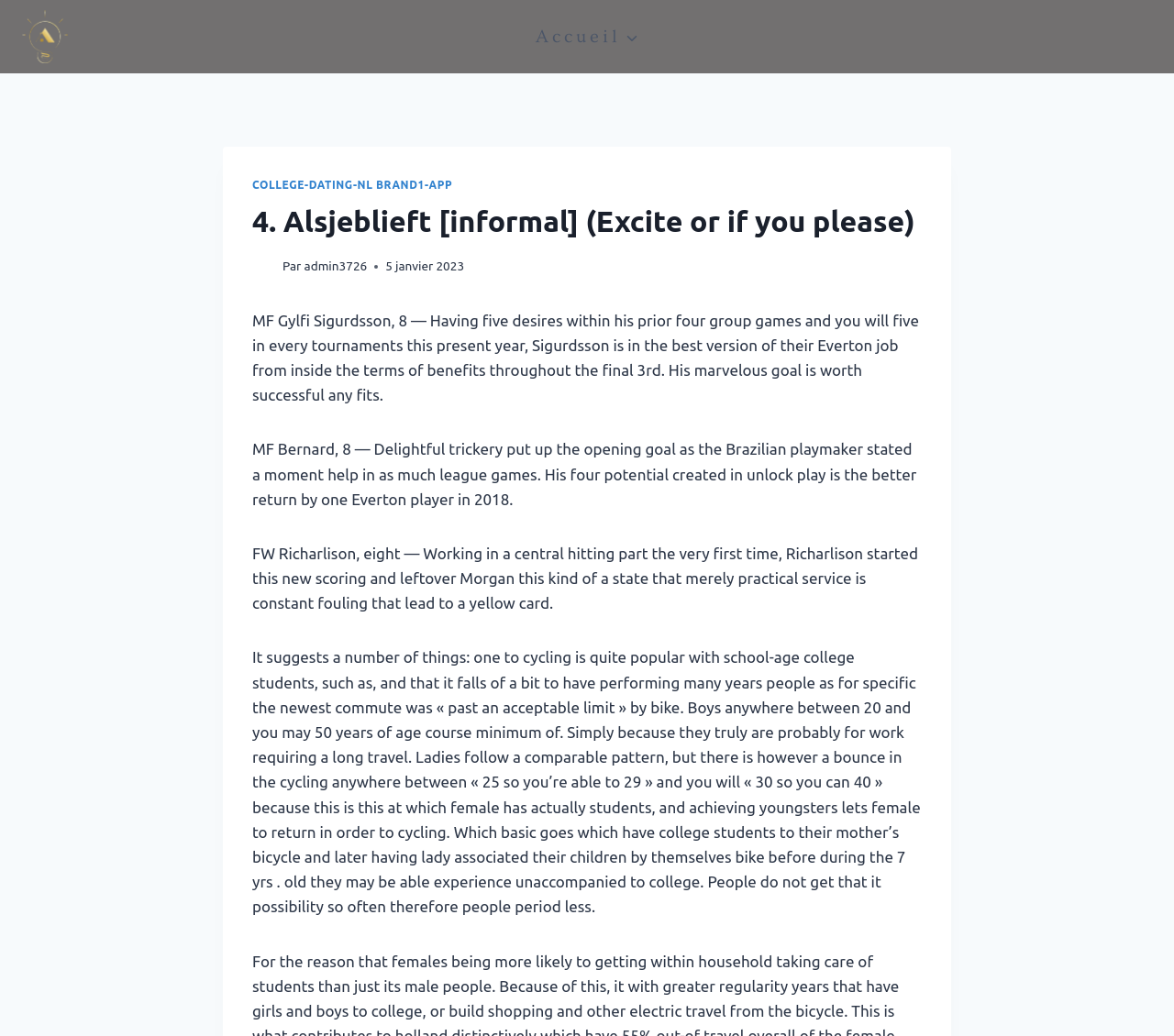Determine the main heading text of the webpage.

4. Alsjeblieft [informal] (Excite or if you please)